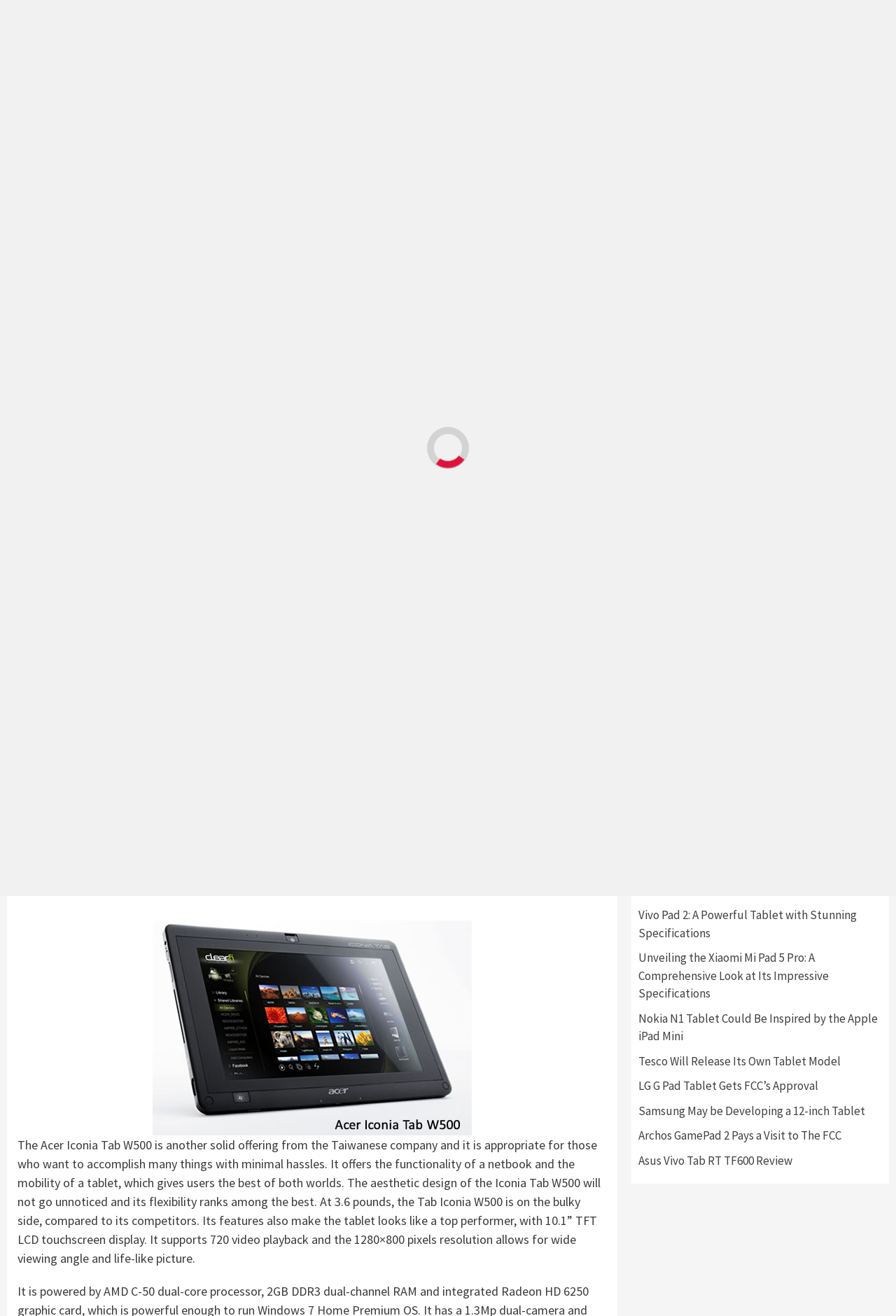Using the information from the screenshot, answer the following question thoroughly:
What is the resolution of the Acer Iconia Tab W500's display?

The review mentions that the Acer Iconia Tab W500 has a 10.1-inch TFT LCD touchscreen display with a resolution of 1280x800 pixels, which allows for a wide viewing angle and life-like picture.